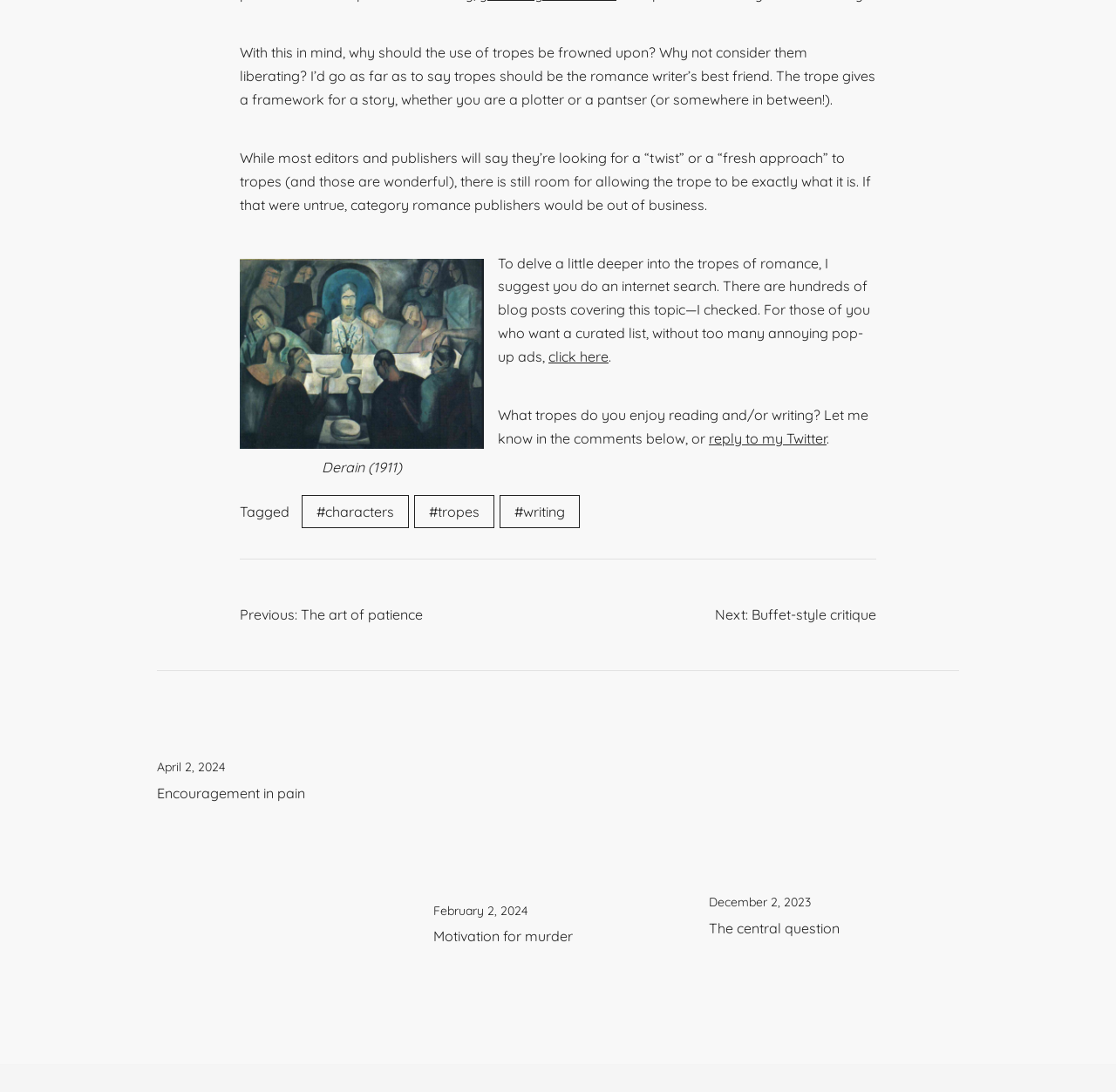What is the purpose of the links at the bottom of the page?
Based on the image content, provide your answer in one word or a short phrase.

To navigate to other posts